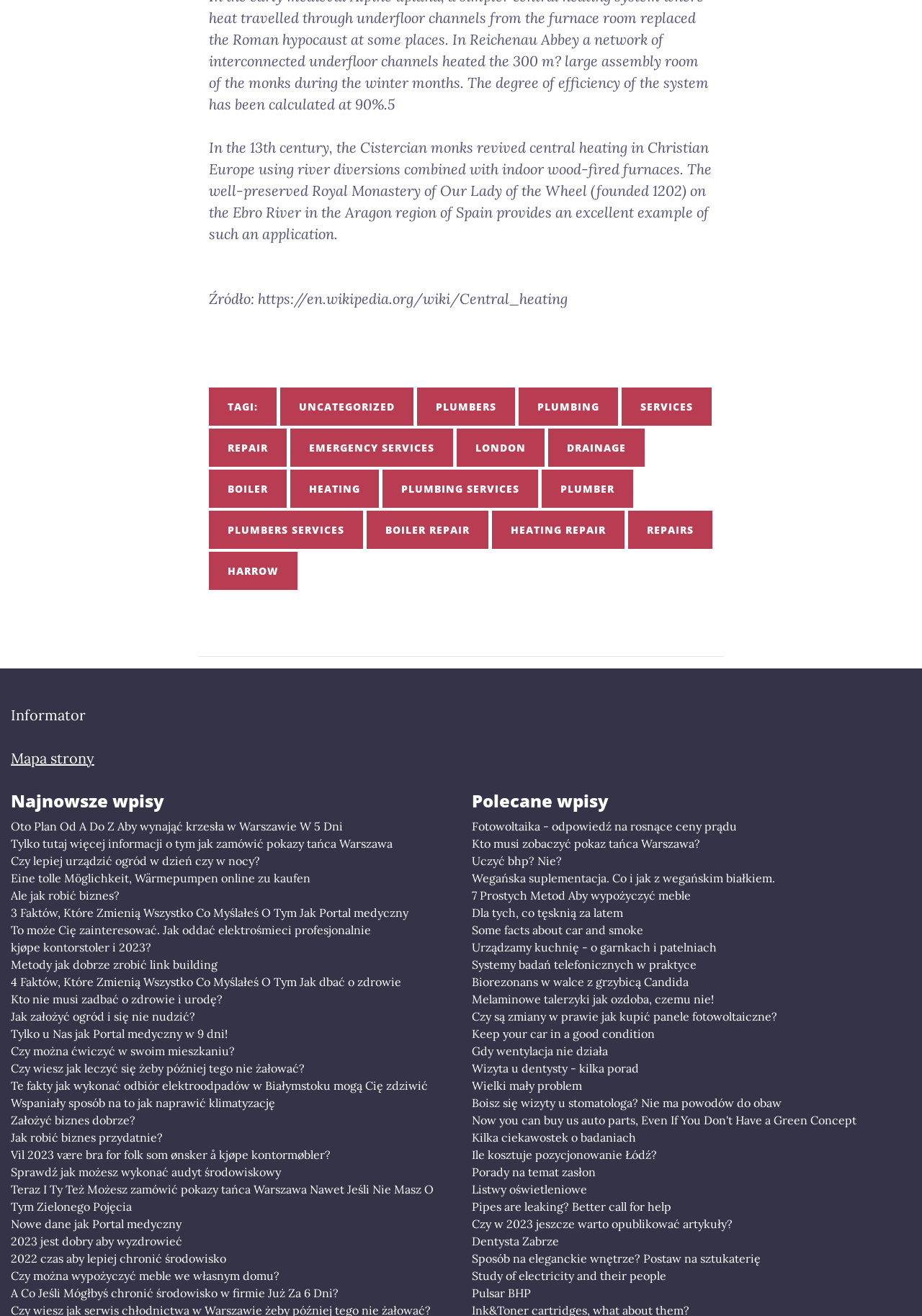Please find and report the bounding box coordinates of the element to click in order to perform the following action: "Read the article 'Oto Plan Od A Do Z Aby wynająć krzesła w Warszawie W 5 Dni'". The coordinates should be expressed as four float numbers between 0 and 1, in the format [left, top, right, bottom].

[0.012, 0.621, 0.488, 0.634]